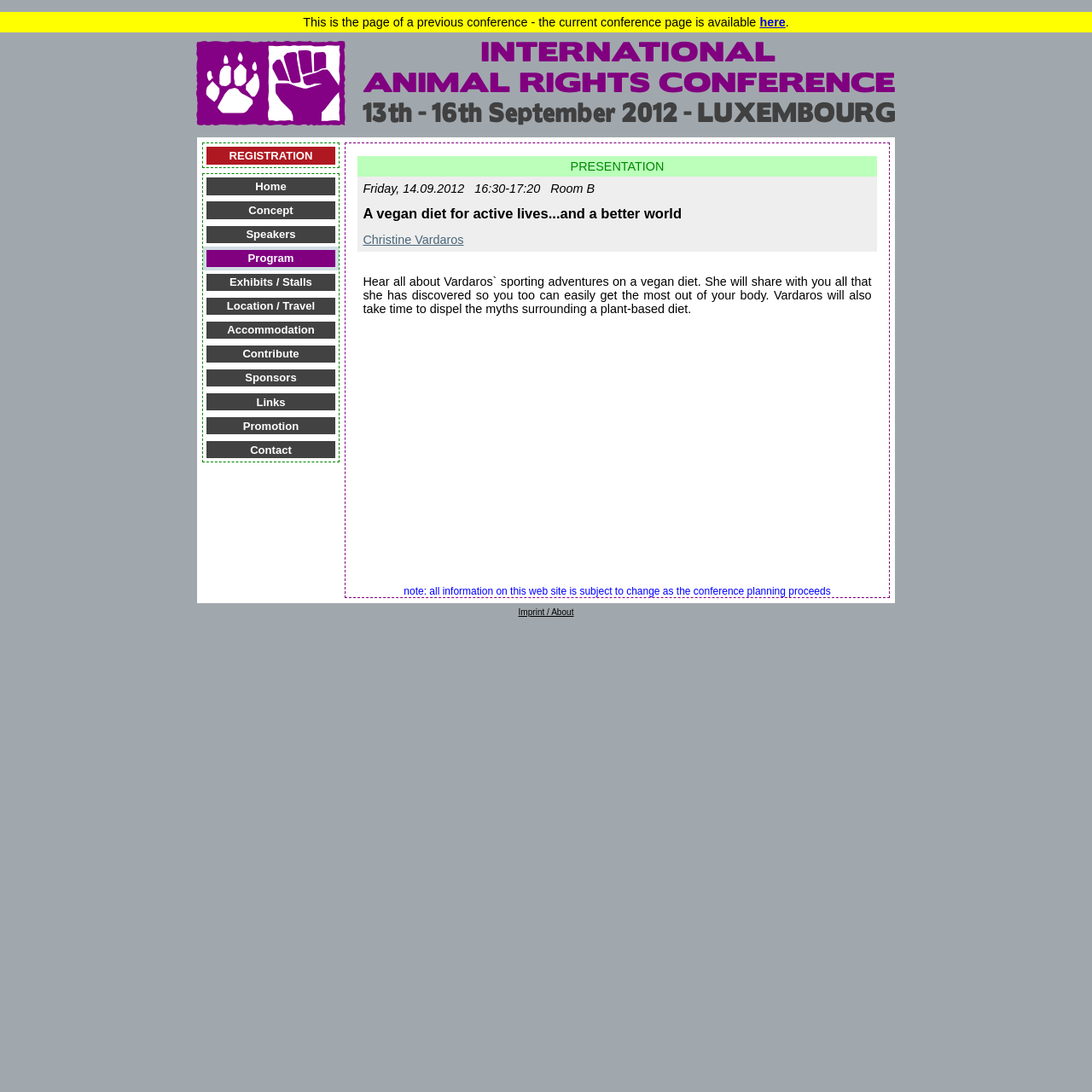Determine the bounding box coordinates of the element's region needed to click to follow the instruction: "Contact Duncan Kite". Provide these coordinates as four float numbers between 0 and 1, formatted as [left, top, right, bottom].

None